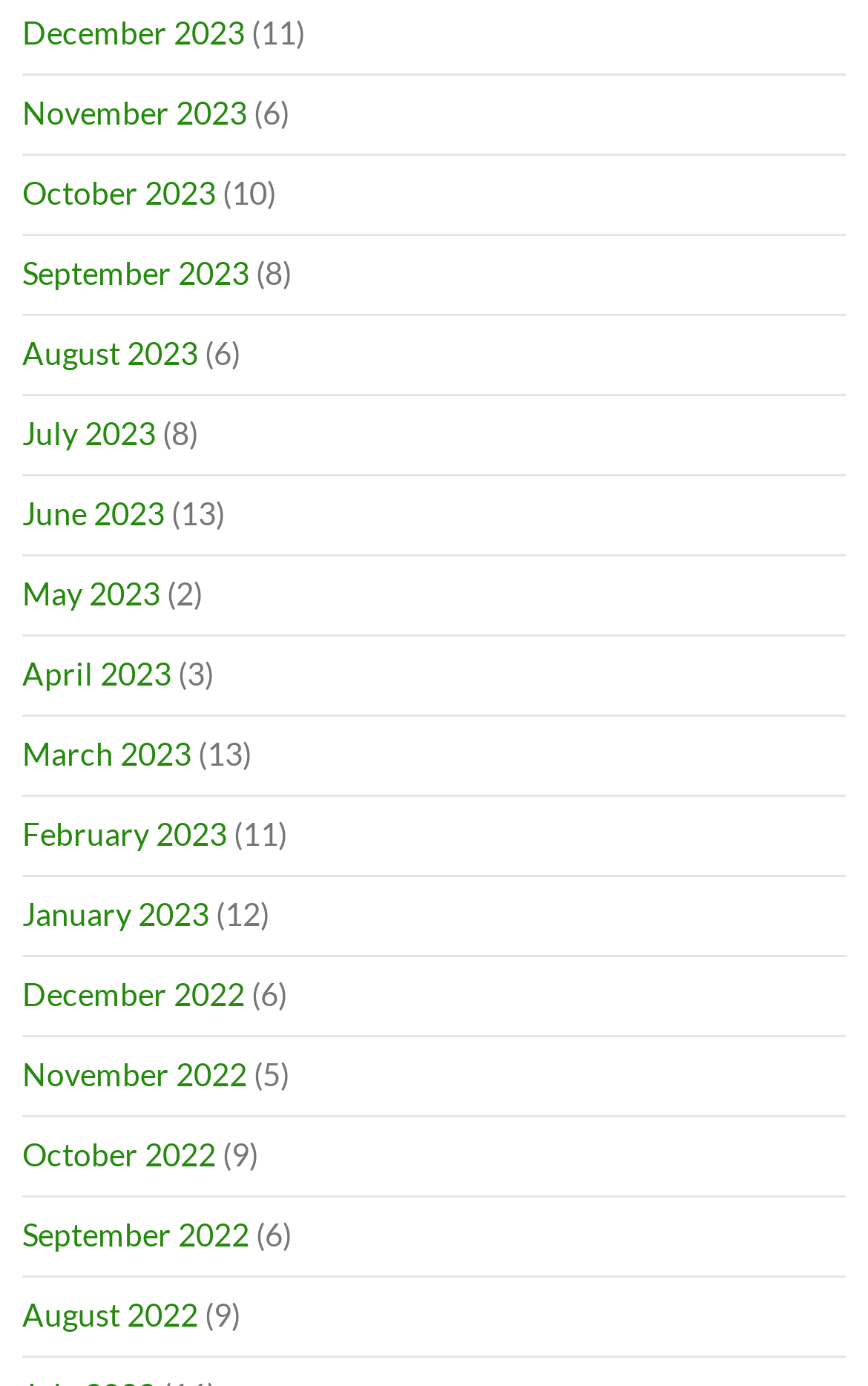Locate the bounding box coordinates of the element that needs to be clicked to carry out the instruction: "check 9-11". The coordinates should be given as four float numbers ranging from 0 to 1, i.e., [left, top, right, bottom].

None